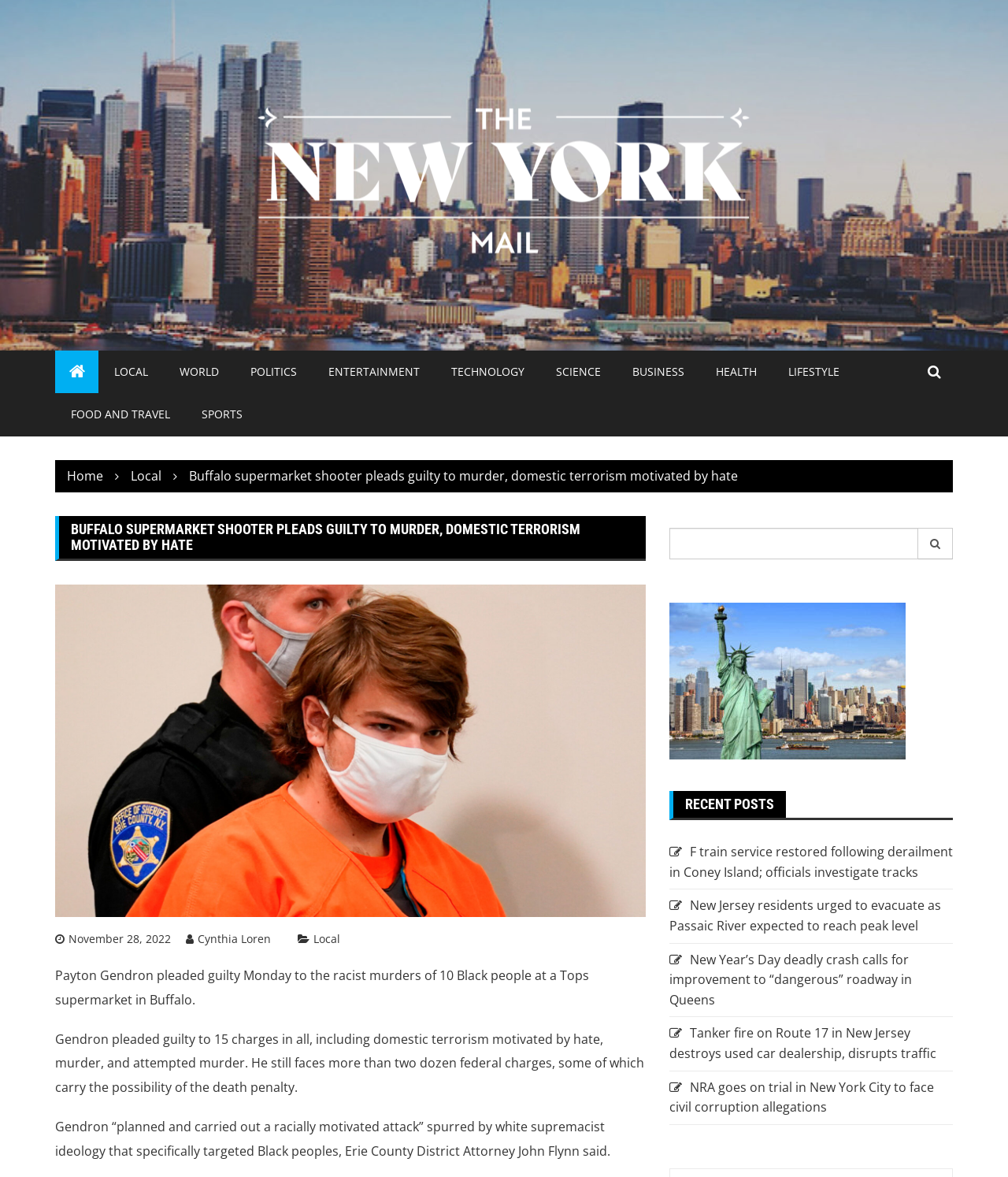Locate the bounding box of the UI element defined by this description: "call!". The coordinates should be given as four float numbers between 0 and 1, formatted as [left, top, right, bottom].

None